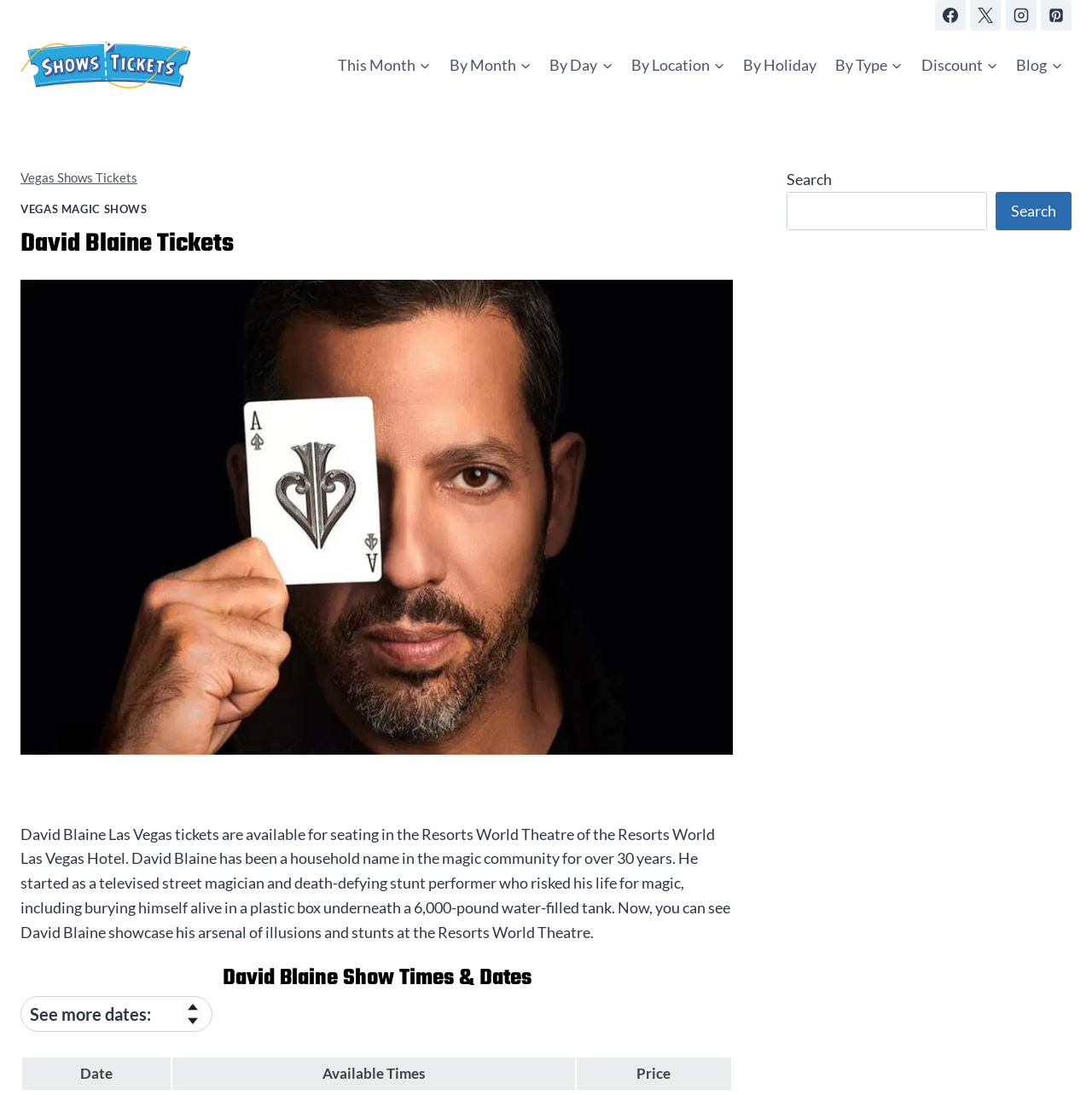Please indicate the bounding box coordinates for the clickable area to complete the following task: "Search for Vegas shows tickets". The coordinates should be specified as four float numbers between 0 and 1, i.e., [left, top, right, bottom].

[0.72, 0.153, 0.981, 0.21]